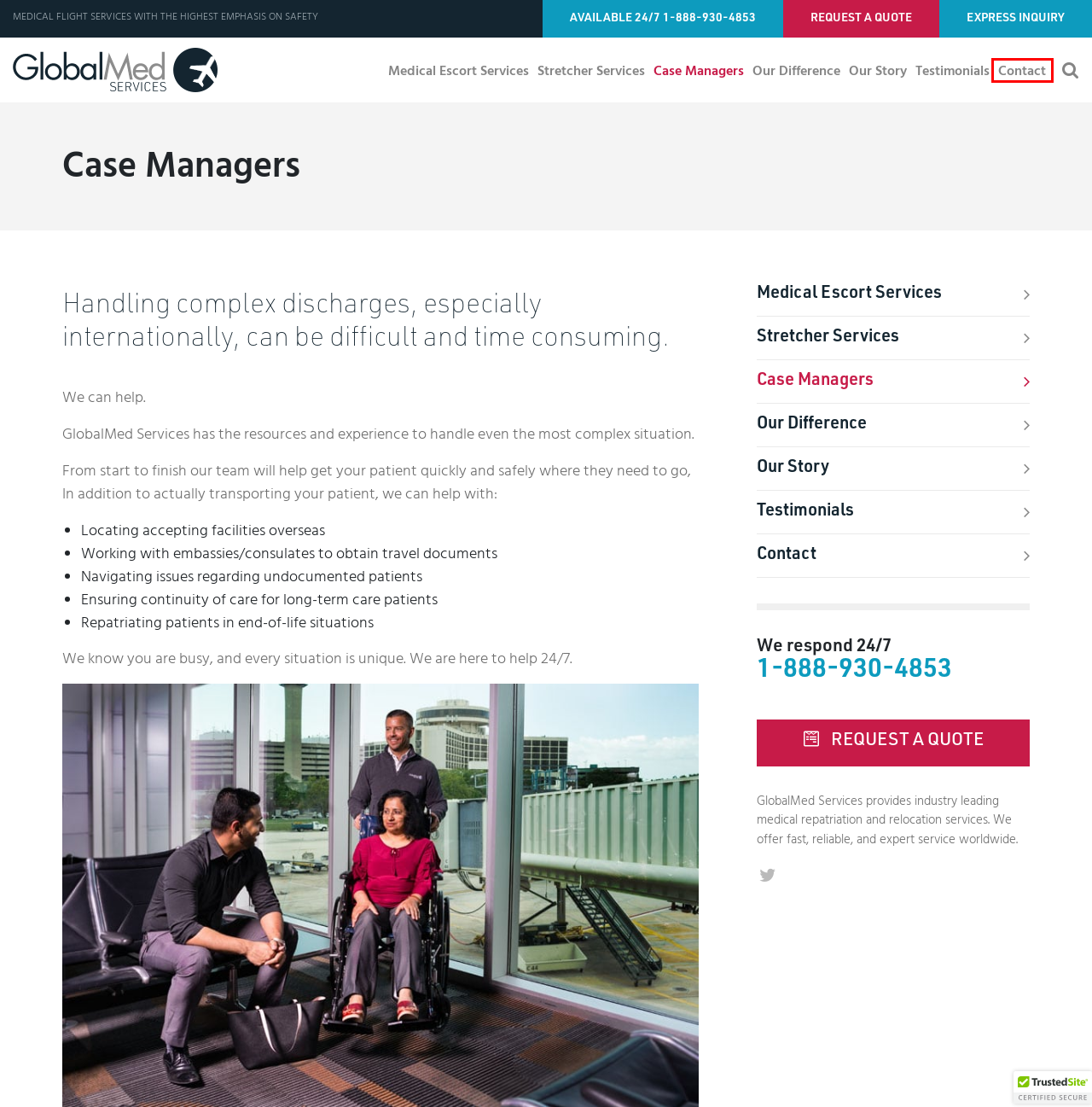You are given a screenshot of a webpage with a red rectangle bounding box around a UI element. Select the webpage description that best matches the new webpage after clicking the element in the bounding box. Here are the candidates:
A. Global Med Services | Testimonials
B. Global Med Services | Families
C. Global Med Services | Our Story
D. Global Med Services
E. Global Med Services | Contact
F. Global Med Services | Medical Escort Services
G. Global Med Services | International Stretcher Services
H. Global Med Services | Our Difference

E